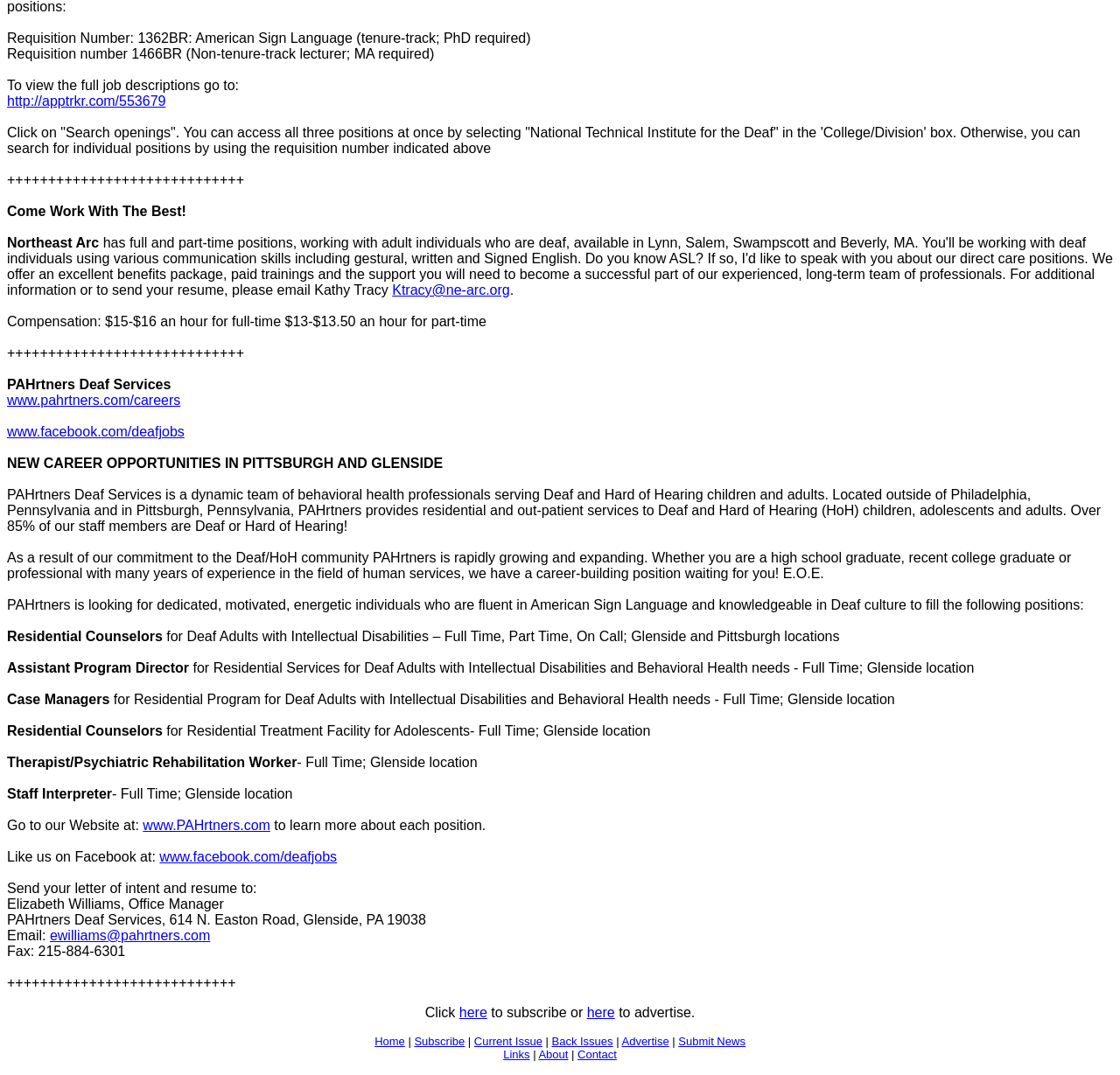Can you find the bounding box coordinates for the element that needs to be clicked to execute this instruction: "Visit 'www.pahrtners.com/careers' to explore new career opportunities"? The coordinates should be given as four float numbers between 0 and 1, i.e., [left, top, right, bottom].

[0.006, 0.365, 0.161, 0.379]